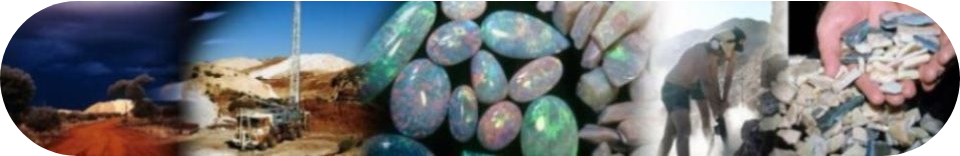What is held in the hand in the foreground of the image?
Refer to the image and give a detailed response to the question.

In the foreground of the image, a hand holds a mix of opal fragments, further illustrating the connection to opal craftsmanship and the process of working with these precious stones.